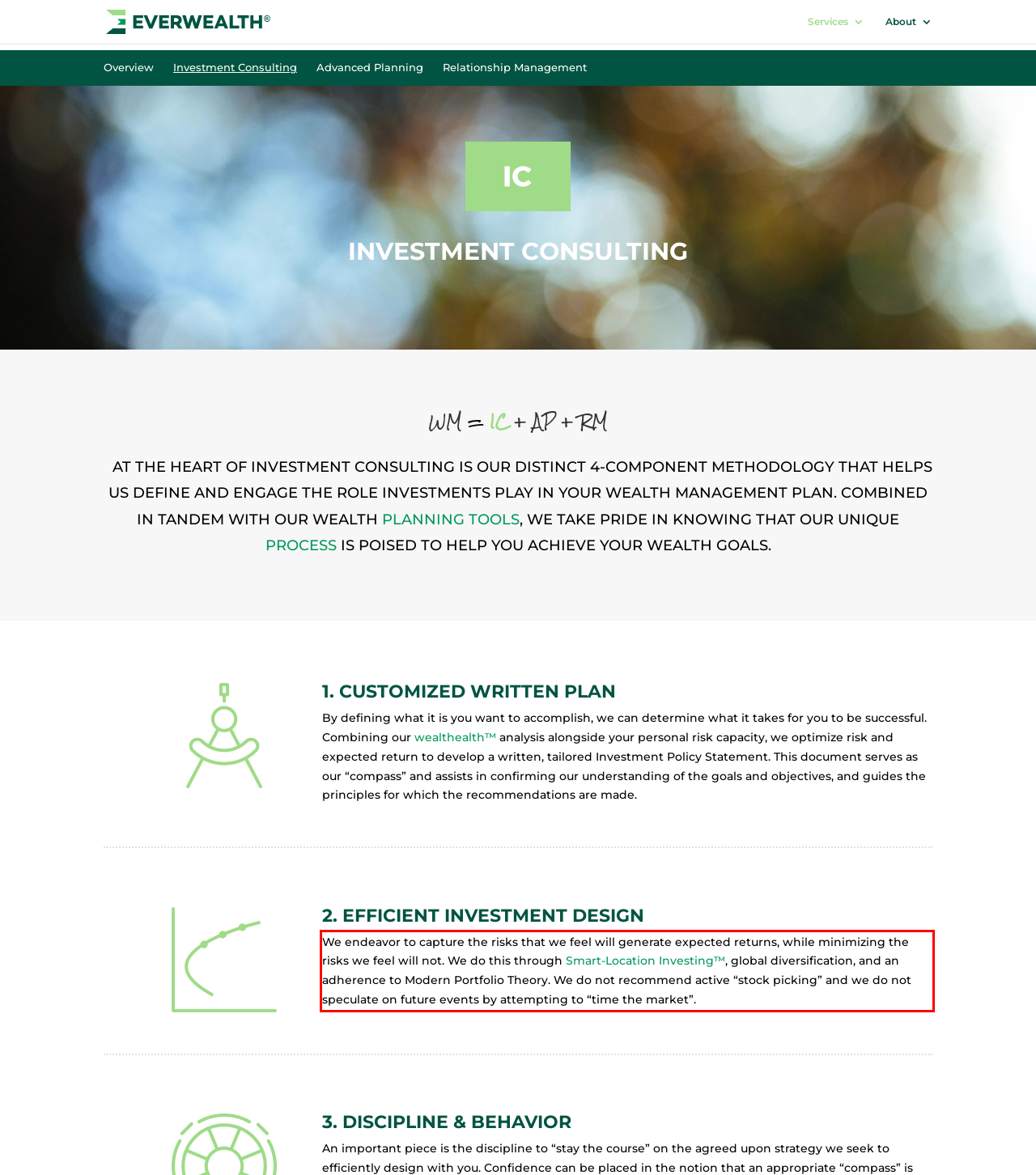Identify the red bounding box in the webpage screenshot and perform OCR to generate the text content enclosed.

We endeavor to capture the risks that we feel will generate expected returns, while minimizing the risks we feel will not. We do this through Smart-Location Investing™, global diversification, and an adherence to Modern Portfolio Theory. We do not recommend active “stock picking” and we do not speculate on future events by attempting to “time the market”.